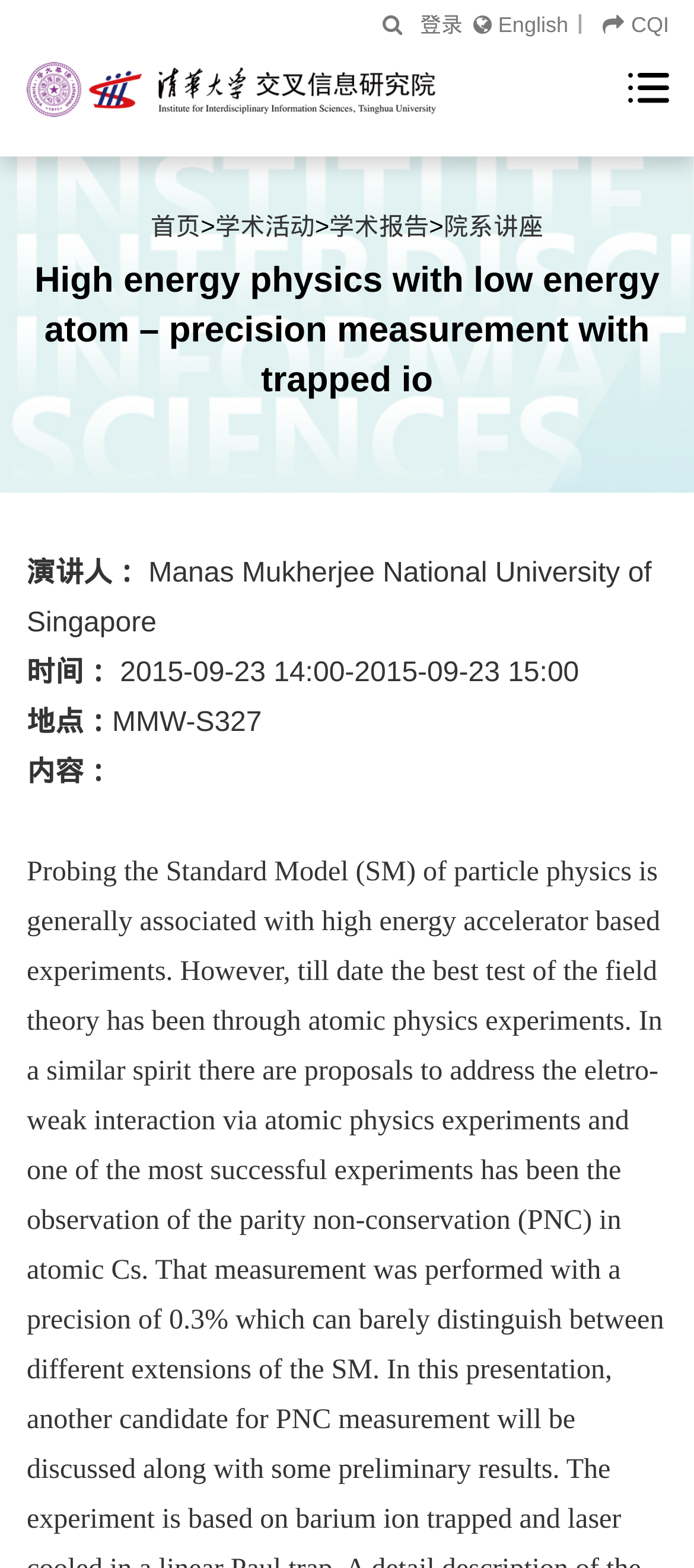Write an extensive caption that covers every aspect of the webpage.

The webpage is about the 清华大学交叉信息研究院 (Tsinghua University Cross-Information Research Institute). At the top-left corner, there is a heading with the same name as the institute, accompanied by a link and an image. 

To the right of the heading, there are several links, including '\uf002', '登录' (Login), '\uf0ac English', and 'CQI'. These links are aligned horizontally and are positioned near the top of the page. 

Below the heading, there is a button and a link to '首页' (Home), followed by a '>' symbol and links to '学术活动' (Academic Activities), '学术报告' (Academic Reports), and '院系讲座' (Departmental Lectures). These links are also aligned horizontally and are positioned near the top of the page.

The main content of the page is a heading that reads 'High energy physics with low energy atom – precision measurement with trapped io'. Below this heading, there are several paragraphs of text that provide details about an academic event, including the speaker's name, time, location, and content. The text is arranged in a vertical layout, with each paragraph positioned below the previous one.